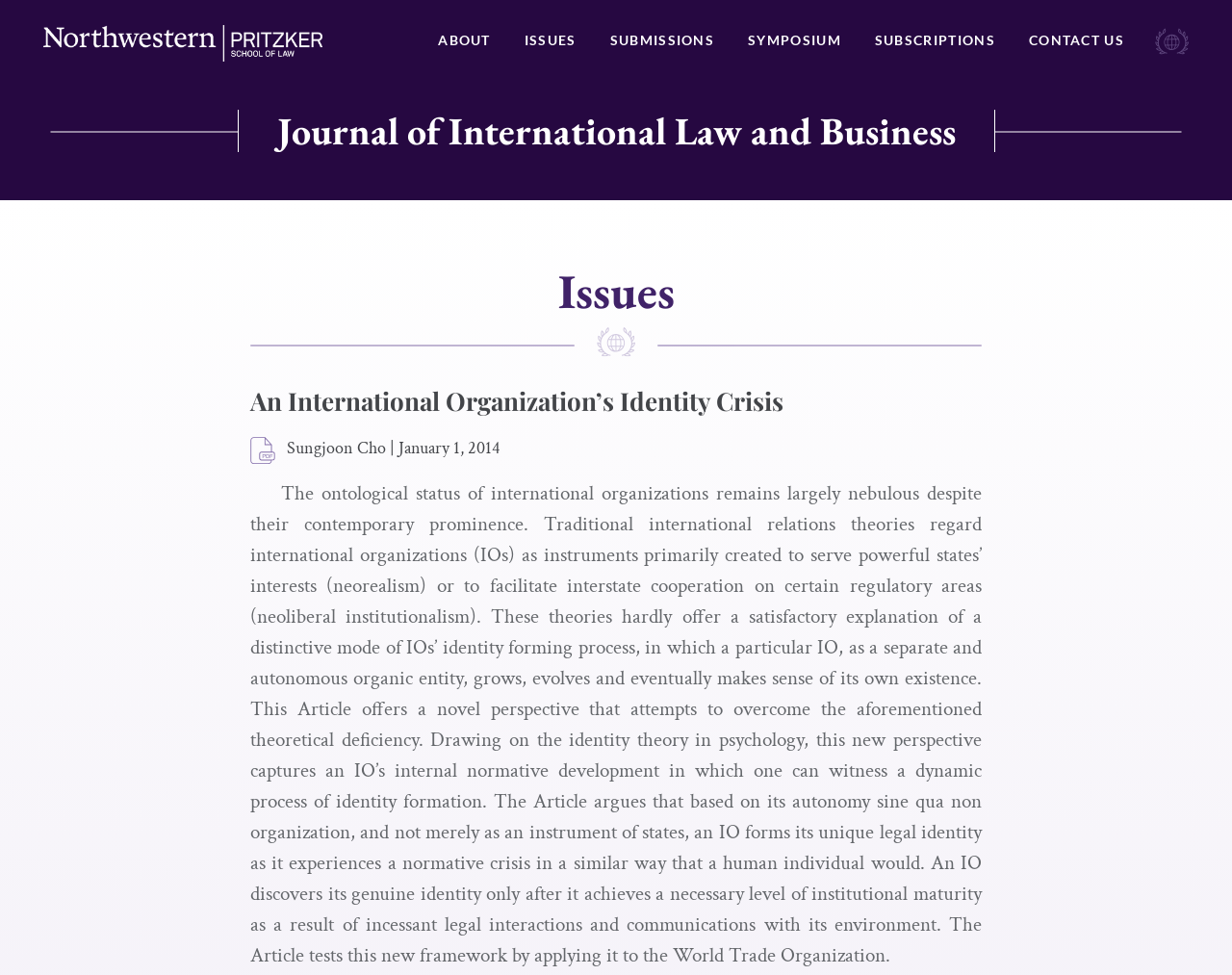Provide a short, one-word or phrase answer to the question below:
What is the main topic of the article?

International organizations' identity formation